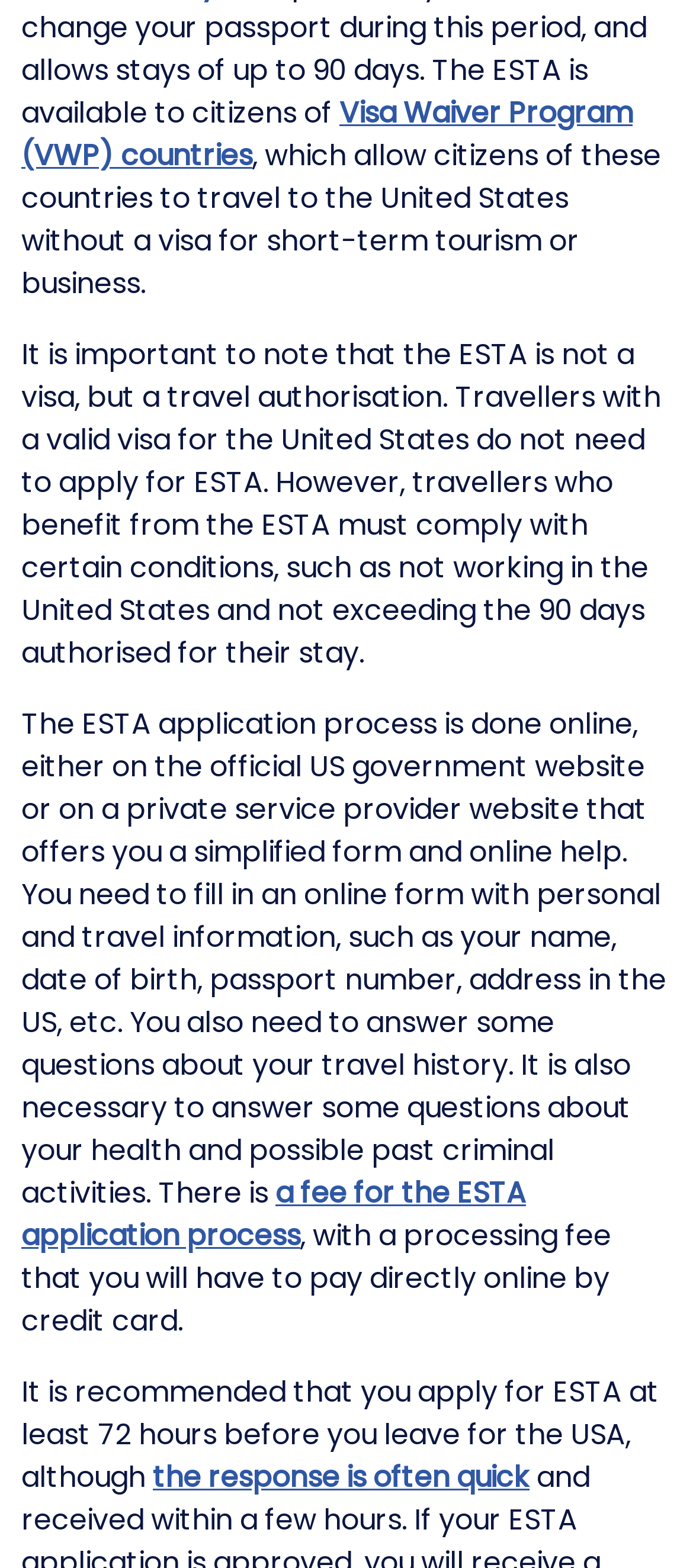How long does it take to get an ESTA response?
Based on the image content, provide your answer in one word or a short phrase.

Often quick